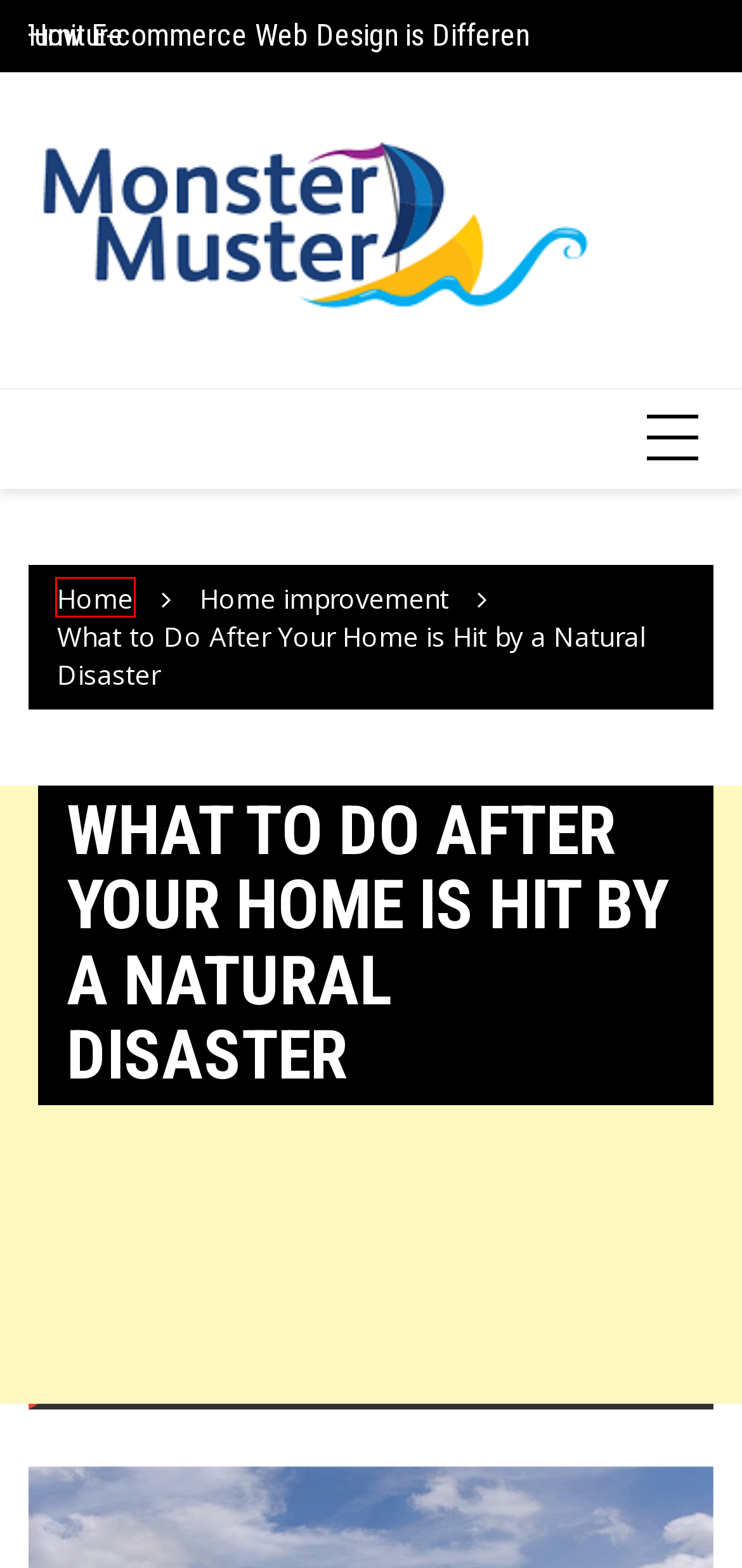Take a look at the provided webpage screenshot featuring a red bounding box around an element. Select the most appropriate webpage description for the page that loads after clicking on the element inside the red bounding box. Here are the candidates:
A. Insurance | Mustereklerimiz.org
B. Entertainment | Mustereklerimiz.org
C. Fashion | Mustereklerimiz.org
D. How E-commerce Web Design is Different from General Web Design? | Mustereklerimiz.org
E. Sports | Mustereklerimiz.org
F. Mustereklerimiz Latest News Portal | Mustereklerimiz.org
G. Home improvement | Mustereklerimiz.org
H. 5 Tips to Choose the Perfect White Paint for Your Living Space  | Mustereklerimiz.org

F